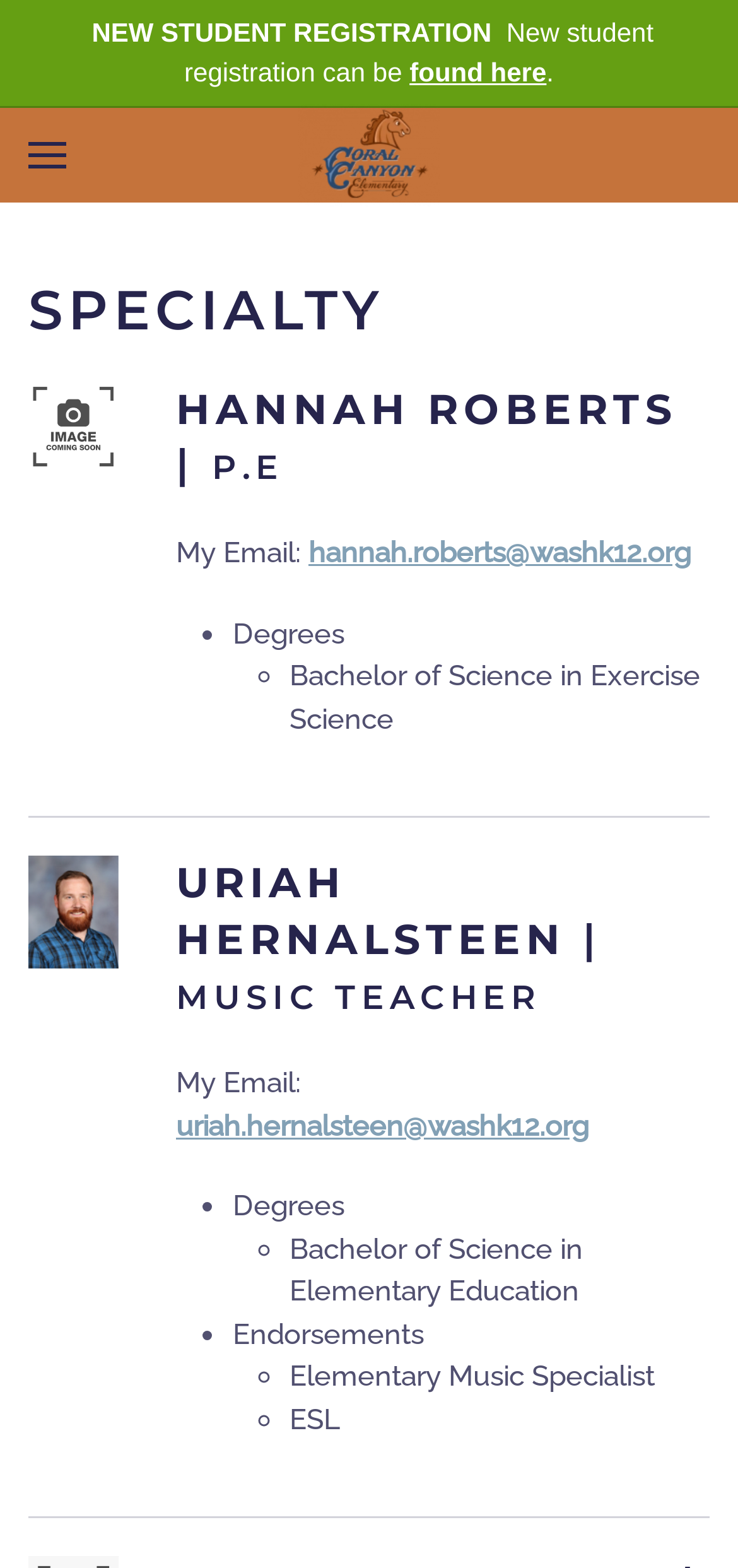How many teachers are listed on this webpage?
Refer to the image and offer an in-depth and detailed answer to the question.

By examining the webpage, we can see two teachers listed, Hannah Roberts, a P.E teacher, and Uriah Hernalsteen, a Music Teacher, each with their own section and information.